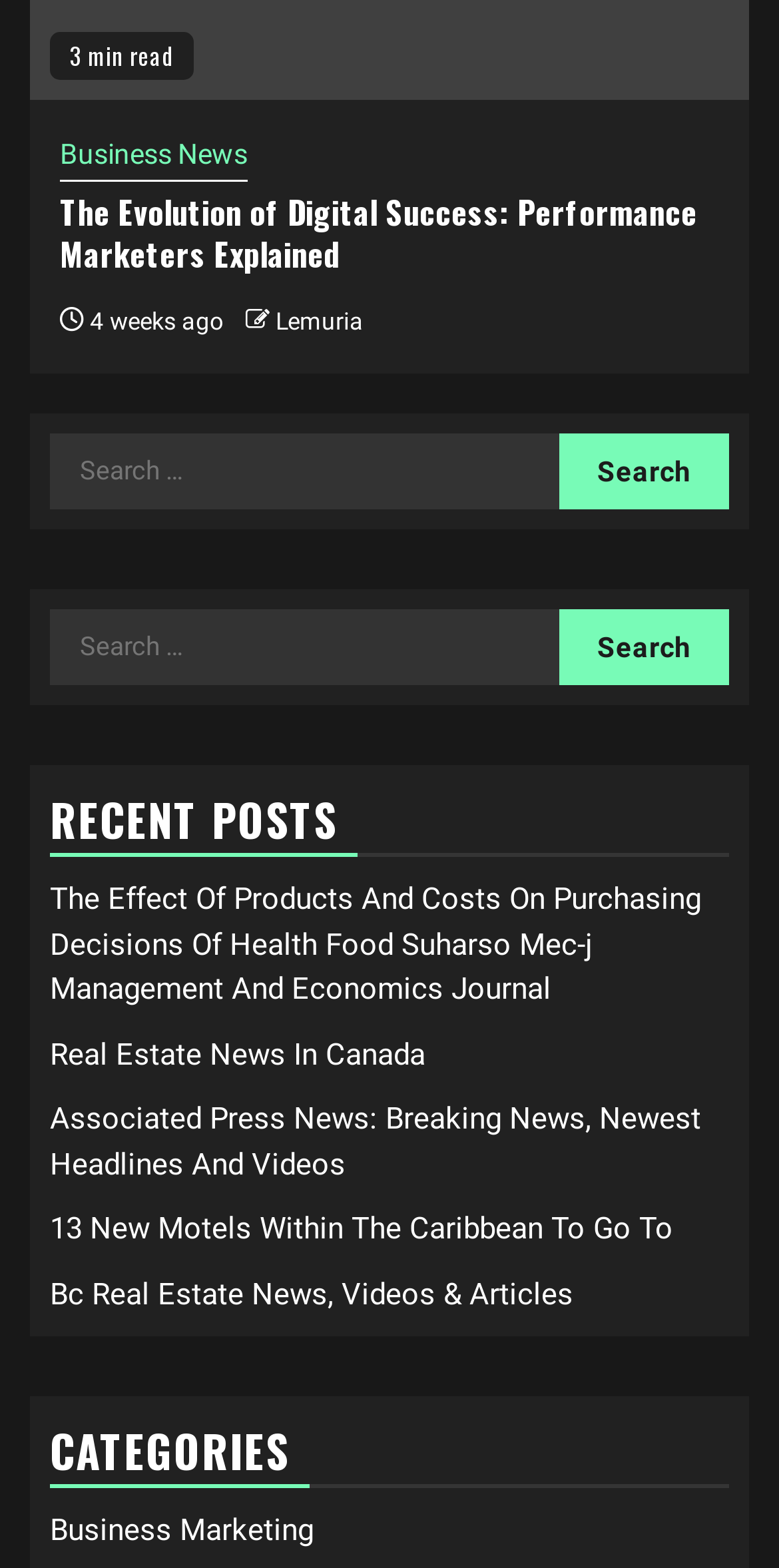Please mark the bounding box coordinates of the area that should be clicked to carry out the instruction: "Search for something".

[0.064, 0.276, 0.936, 0.325]